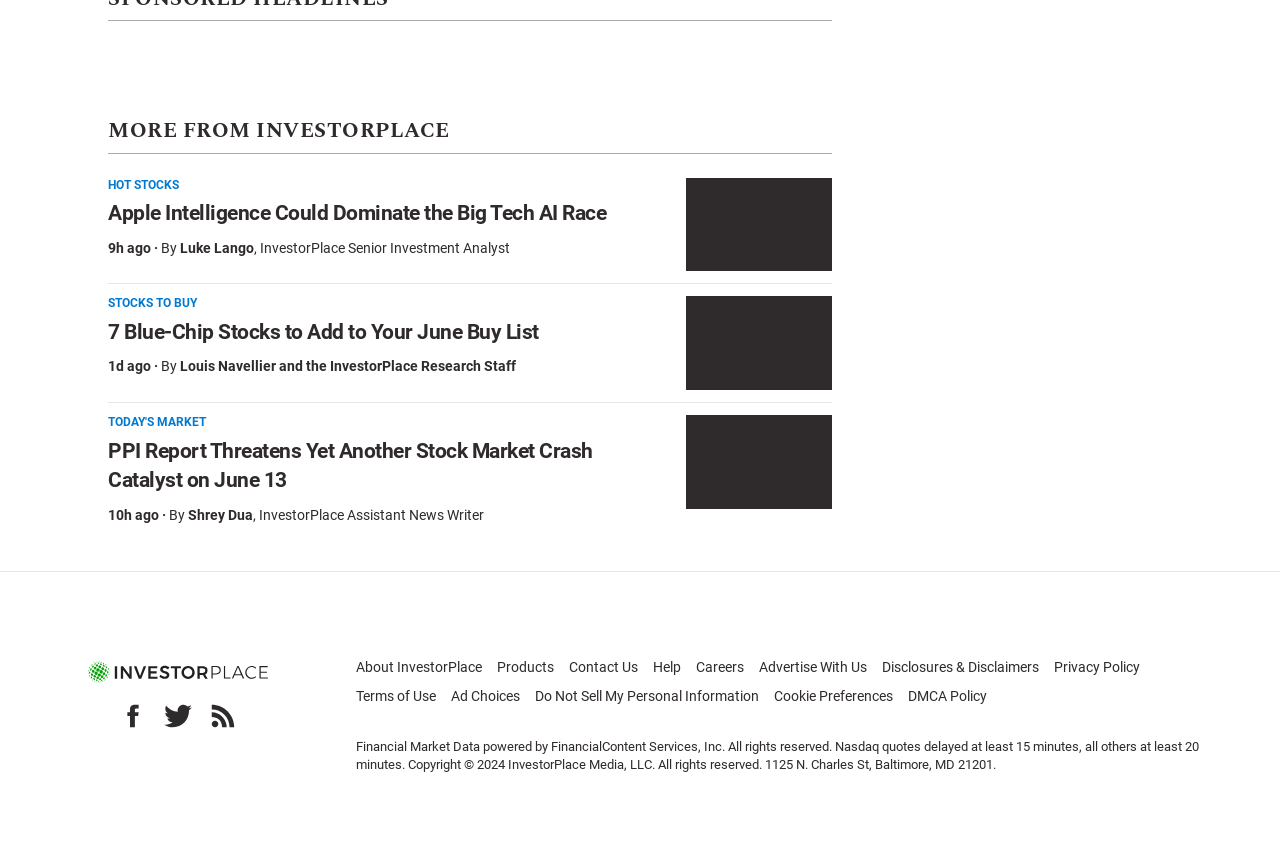Please identify the bounding box coordinates of the clickable region that I should interact with to perform the following instruction: "Read more about Apple Intelligence Could Dominate the Big Tech AI Race". The coordinates should be expressed as four float numbers between 0 and 1, i.e., [left, top, right, bottom].

[0.536, 0.207, 0.65, 0.316]